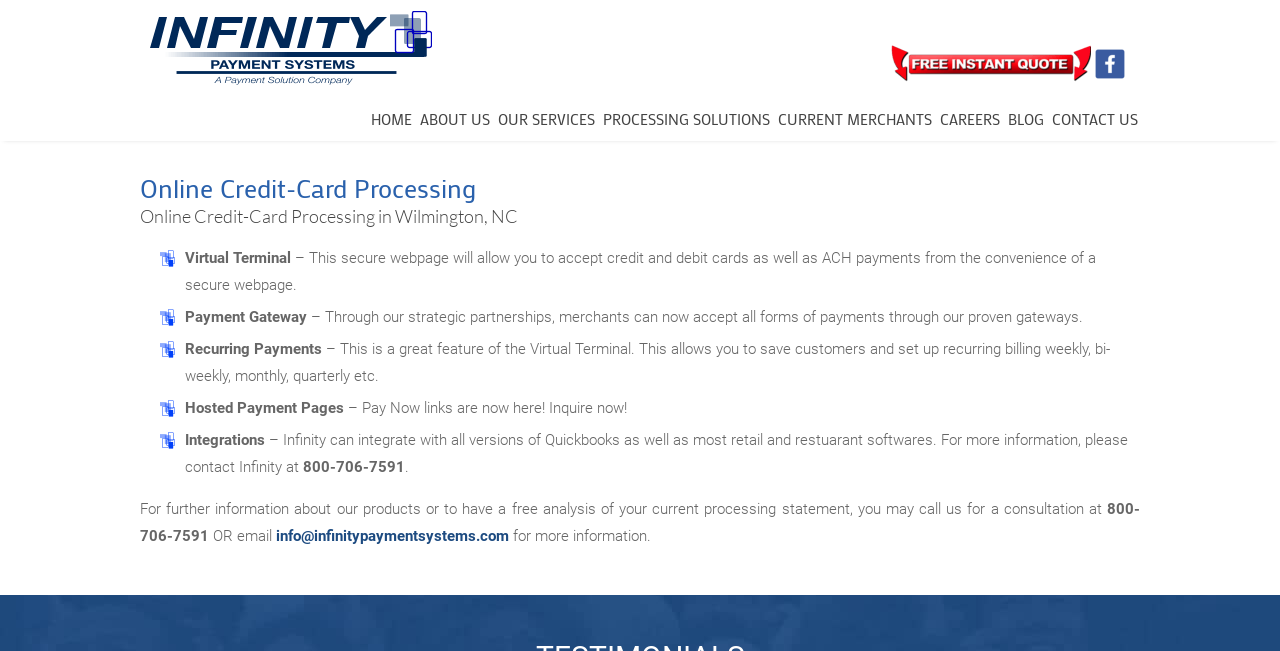Please give the bounding box coordinates of the area that should be clicked to fulfill the following instruction: "go to HOME page". The coordinates should be in the format of four float numbers from 0 to 1, i.e., [left, top, right, bottom].

[0.288, 0.149, 0.323, 0.217]